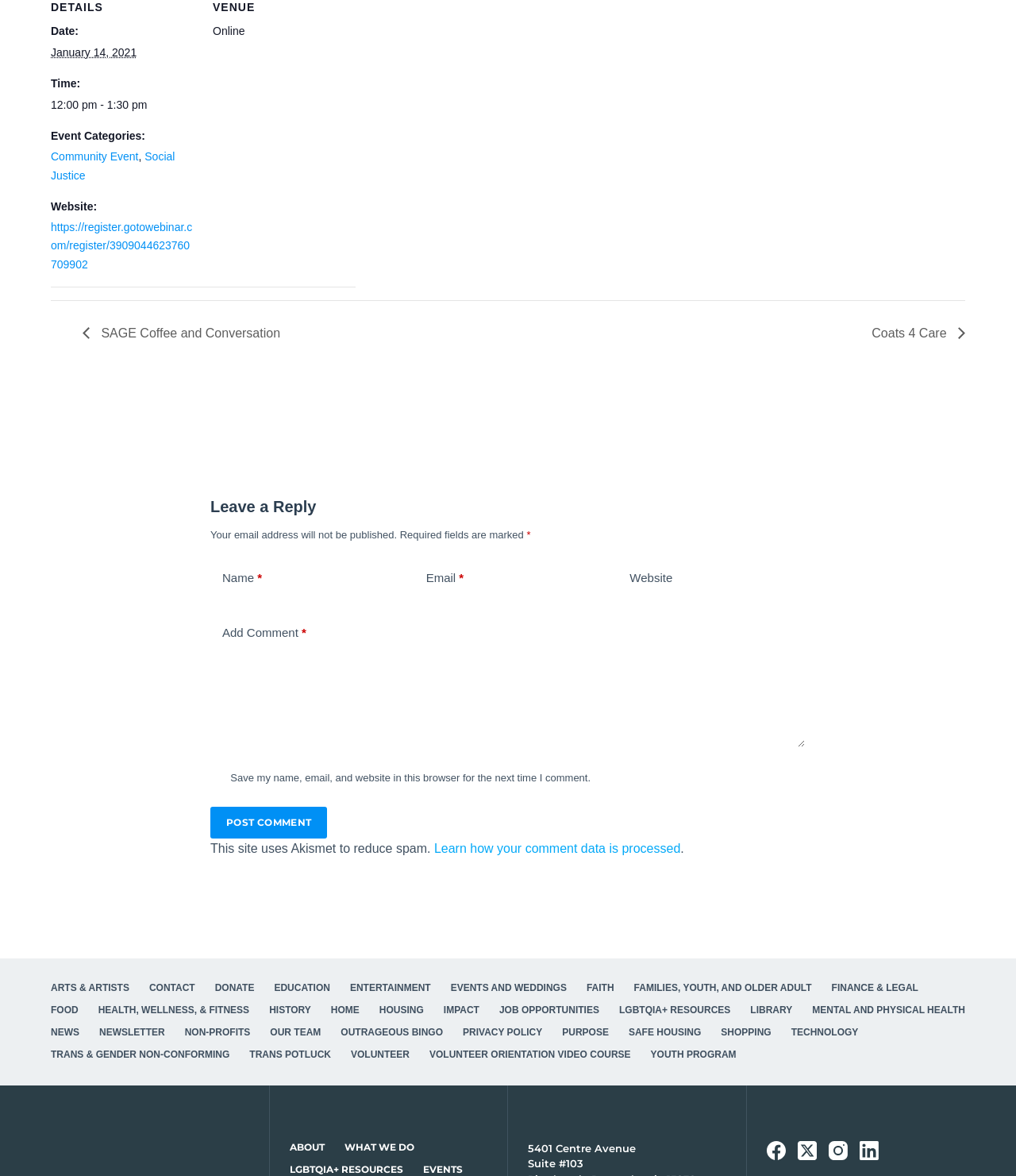What is the category of the event?
From the screenshot, supply a one-word or short-phrase answer.

Community Event, Social Justice